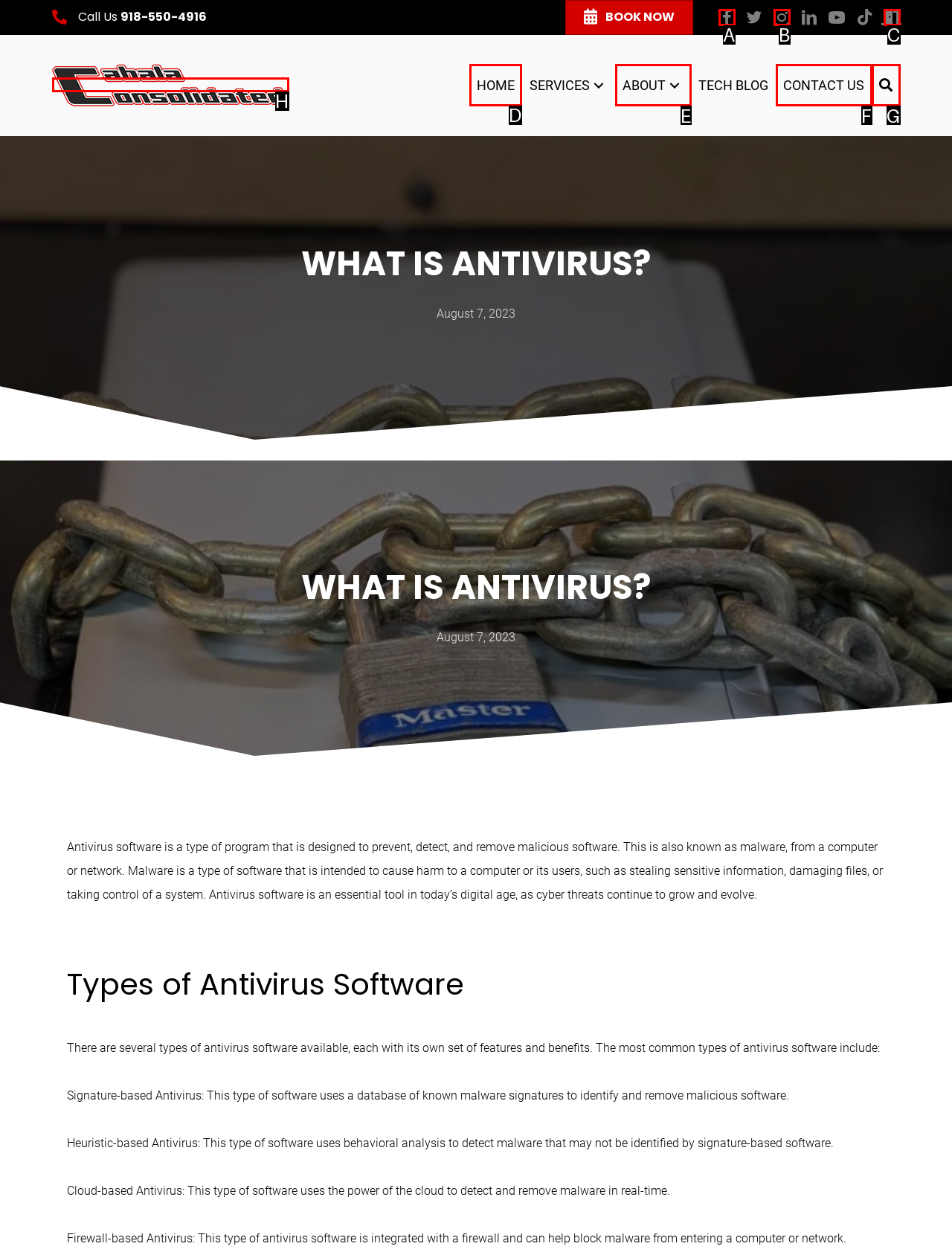For the task: Go to home page, identify the HTML element to click.
Provide the letter corresponding to the right choice from the given options.

D